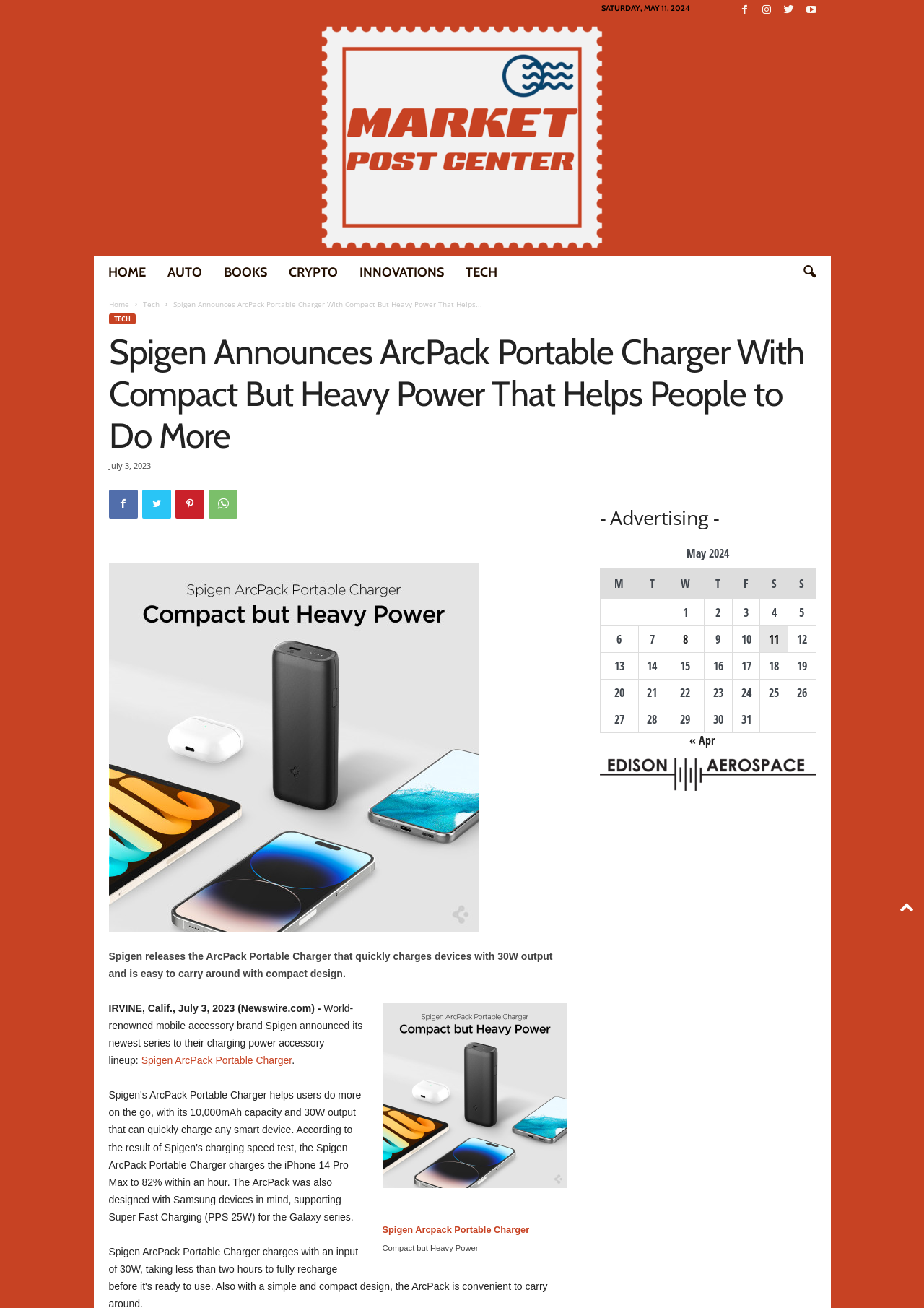How many categories are there in the top menu?
Provide a detailed and well-explained answer to the question.

I counted the number of link elements inside the top menu, which are 'HOME', 'AUTO', 'BOOKS', 'CRYPTO', 'INNOVATIONS', and 'TECH', and found that there are 6 categories.